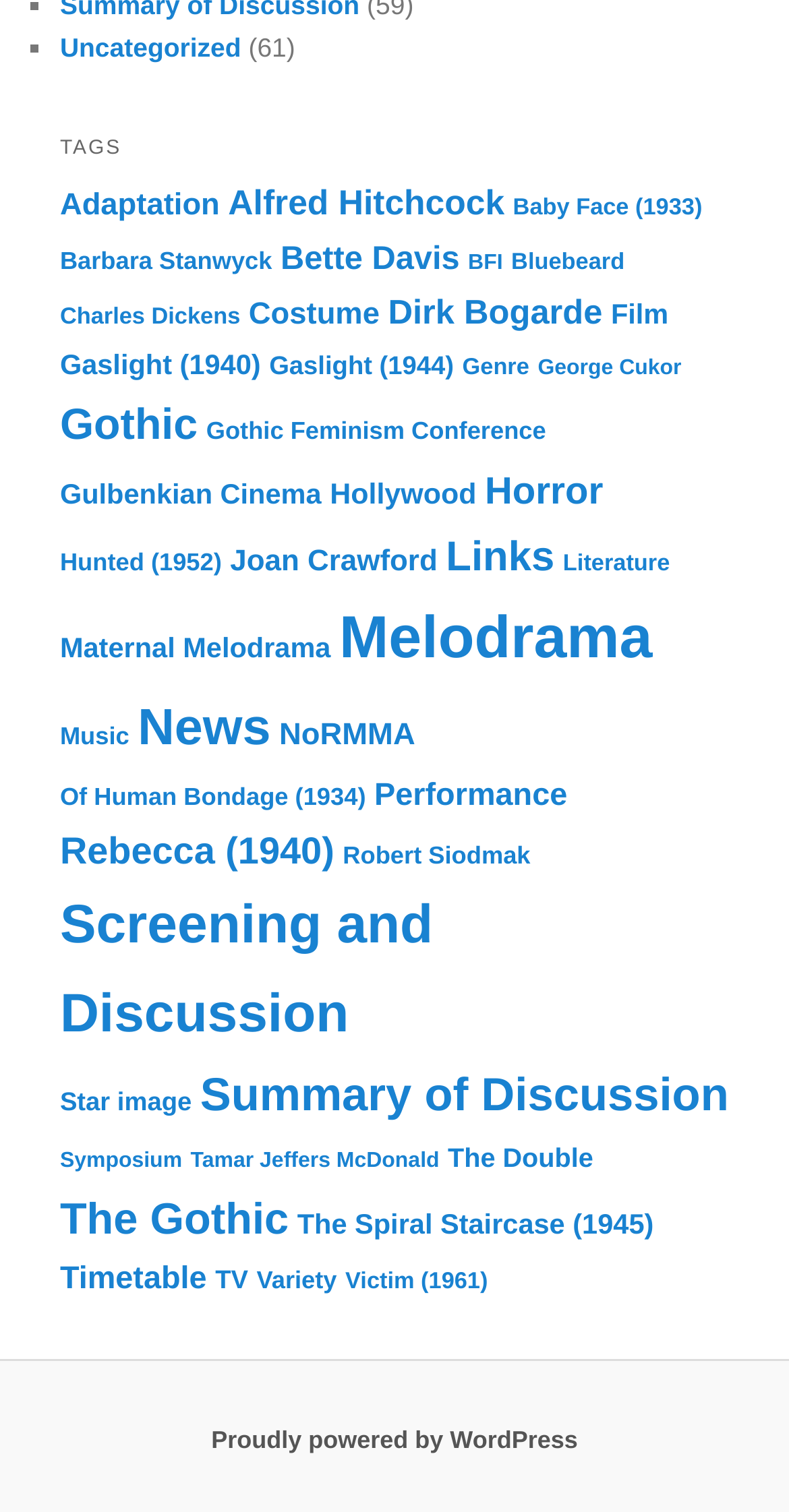Locate the bounding box coordinates of the clickable region necessary to complete the following instruction: "Check the 'News' section". Provide the coordinates in the format of four float numbers between 0 and 1, i.e., [left, top, right, bottom].

[0.175, 0.463, 0.343, 0.5]